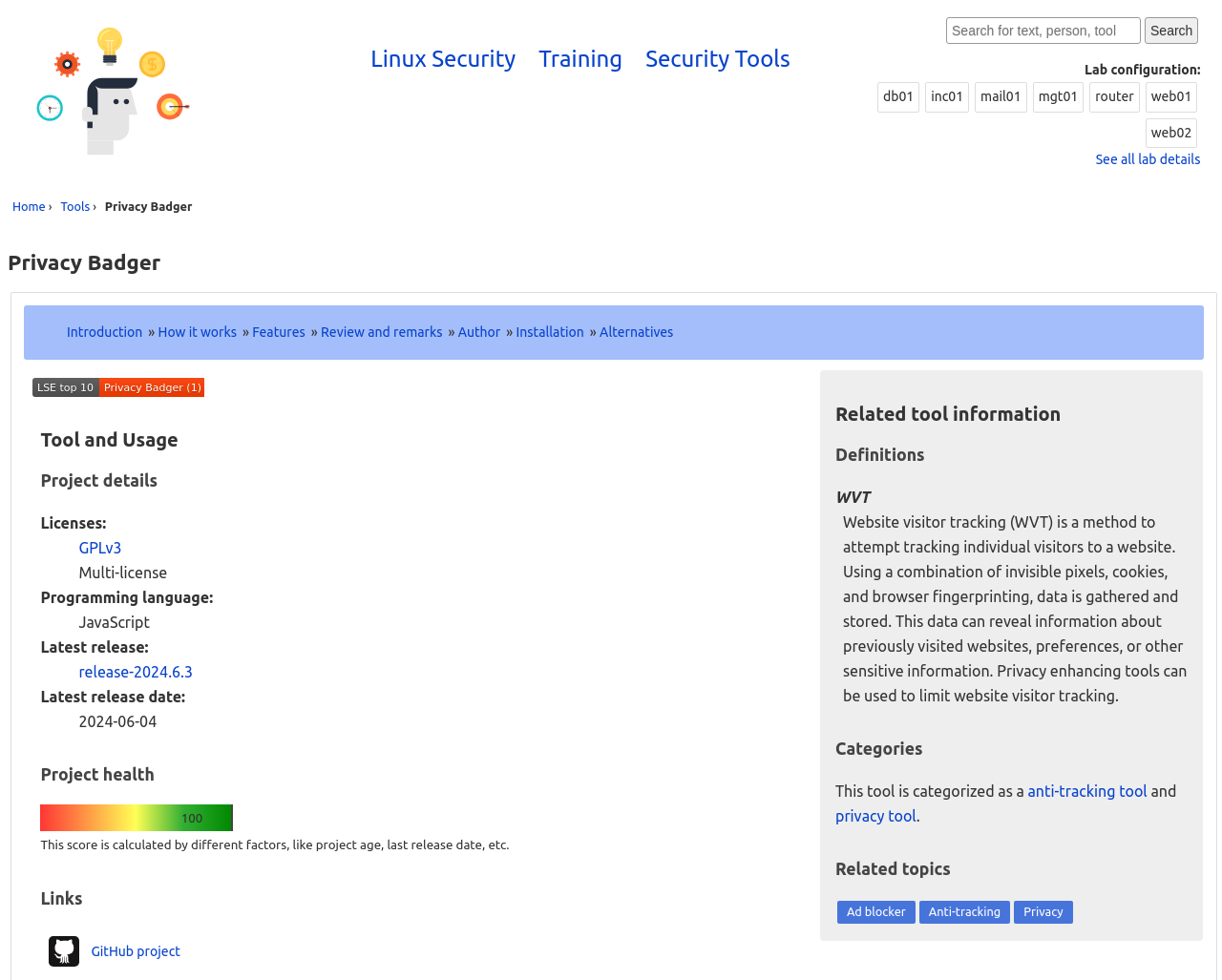What is the latest release date of Privacy Badger? Please answer the question using a single word or phrase based on the image.

2024-06-04